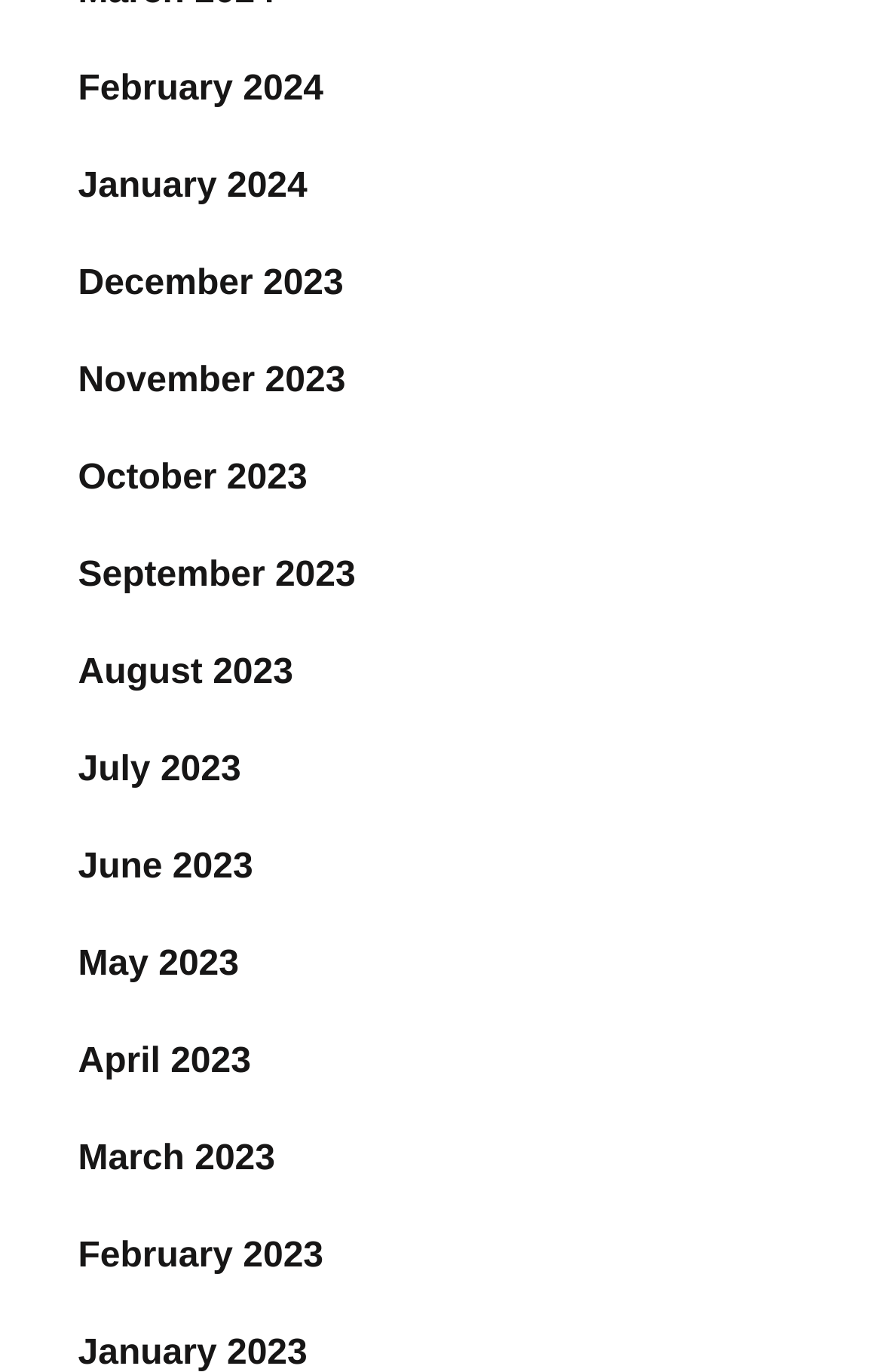What is the earliest month listed?
Provide a fully detailed and comprehensive answer to the question.

By examining the list of links, I can see that the earliest month listed is February 2023, which is located at the bottom of the list.